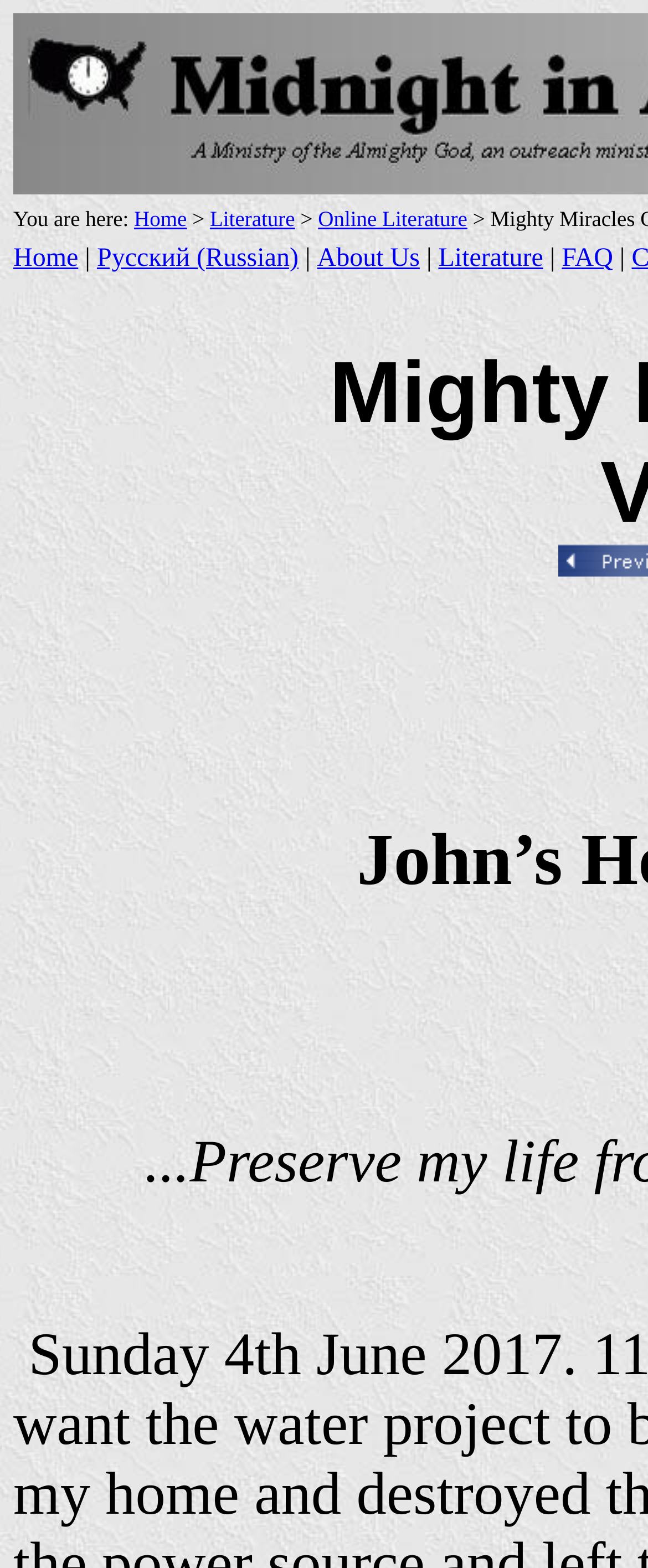Indicate the bounding box coordinates of the clickable region to achieve the following instruction: "go to home page."

[0.207, 0.131, 0.288, 0.147]